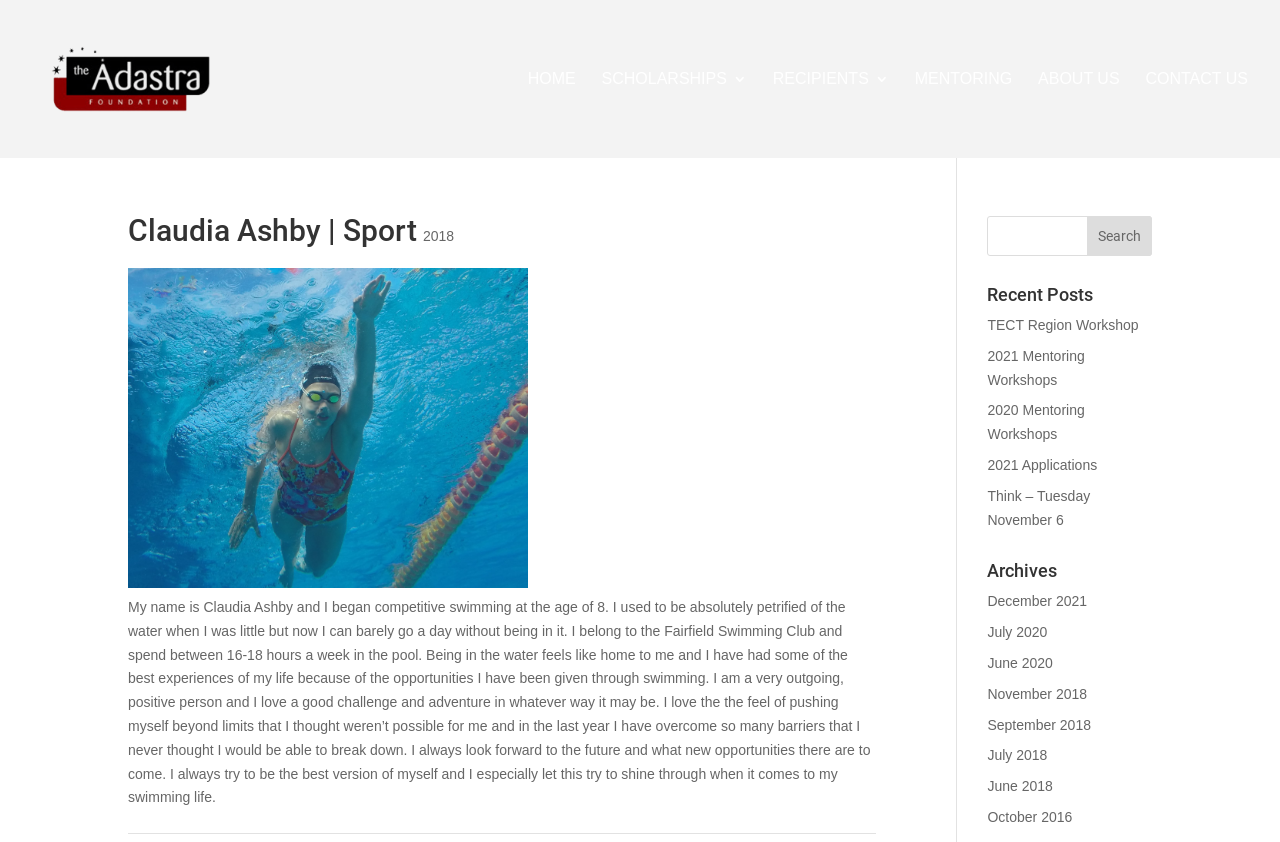Determine which piece of text is the heading of the webpage and provide it.

Claudia Ashby | Sport